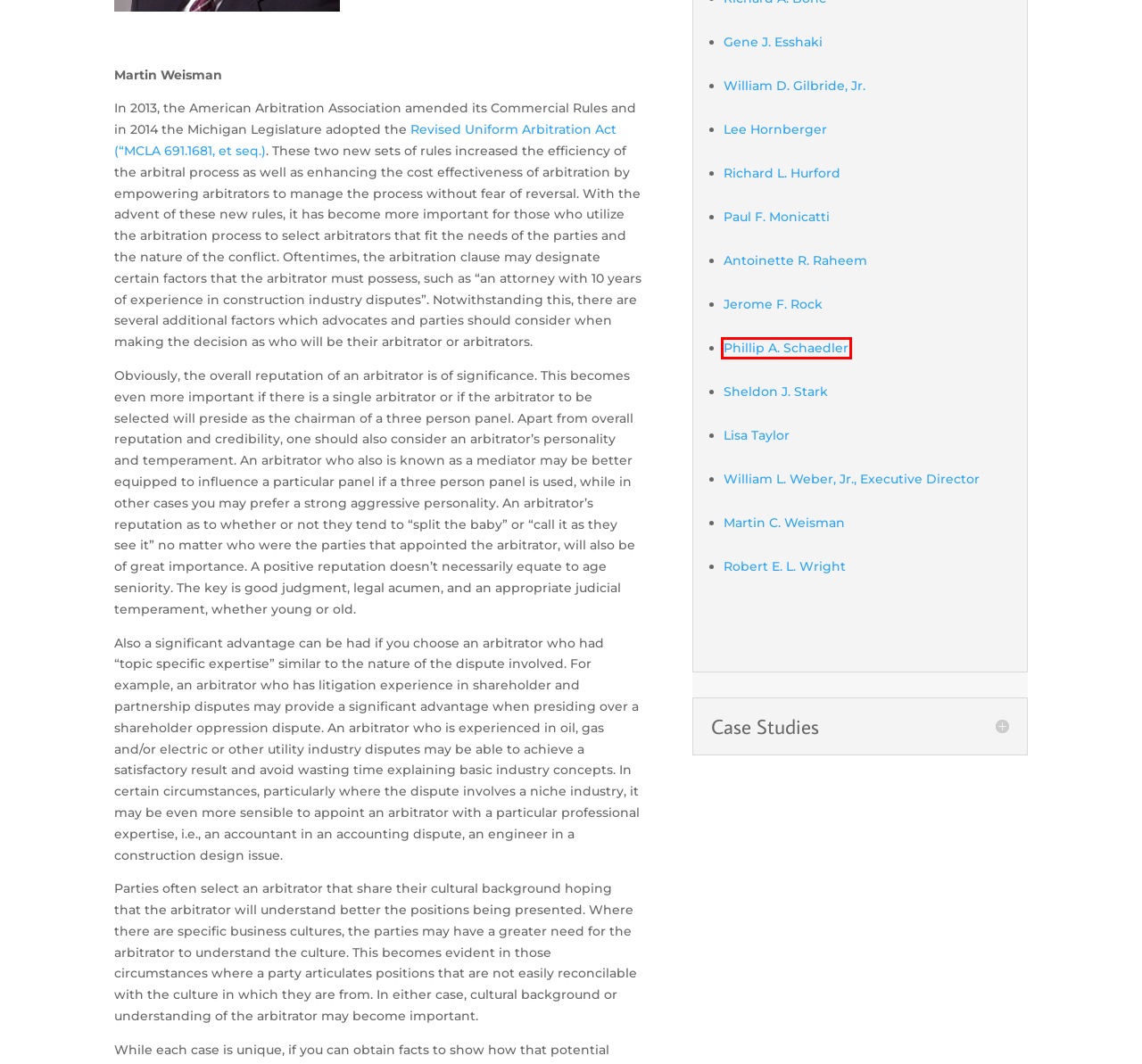Inspect the screenshot of a webpage with a red rectangle bounding box. Identify the webpage description that best corresponds to the new webpage after clicking the element inside the bounding box. Here are the candidates:
A. Phillip A. Schaedler | Premiadr.com
B. Antoinette R. Raheem | Premiadr.com
C. William D. Gilbride Jr. | Premiadr.com
D. Martin C. Weisman | Premiadr.com
E. William L. Weber, Jr. | Premiadr.com
F. Richard L. Hurford | Premiadr.com
G. Jerome F. Rock | Premiadr.com
H. Sheldon J. Stark | Premiadr.com

A